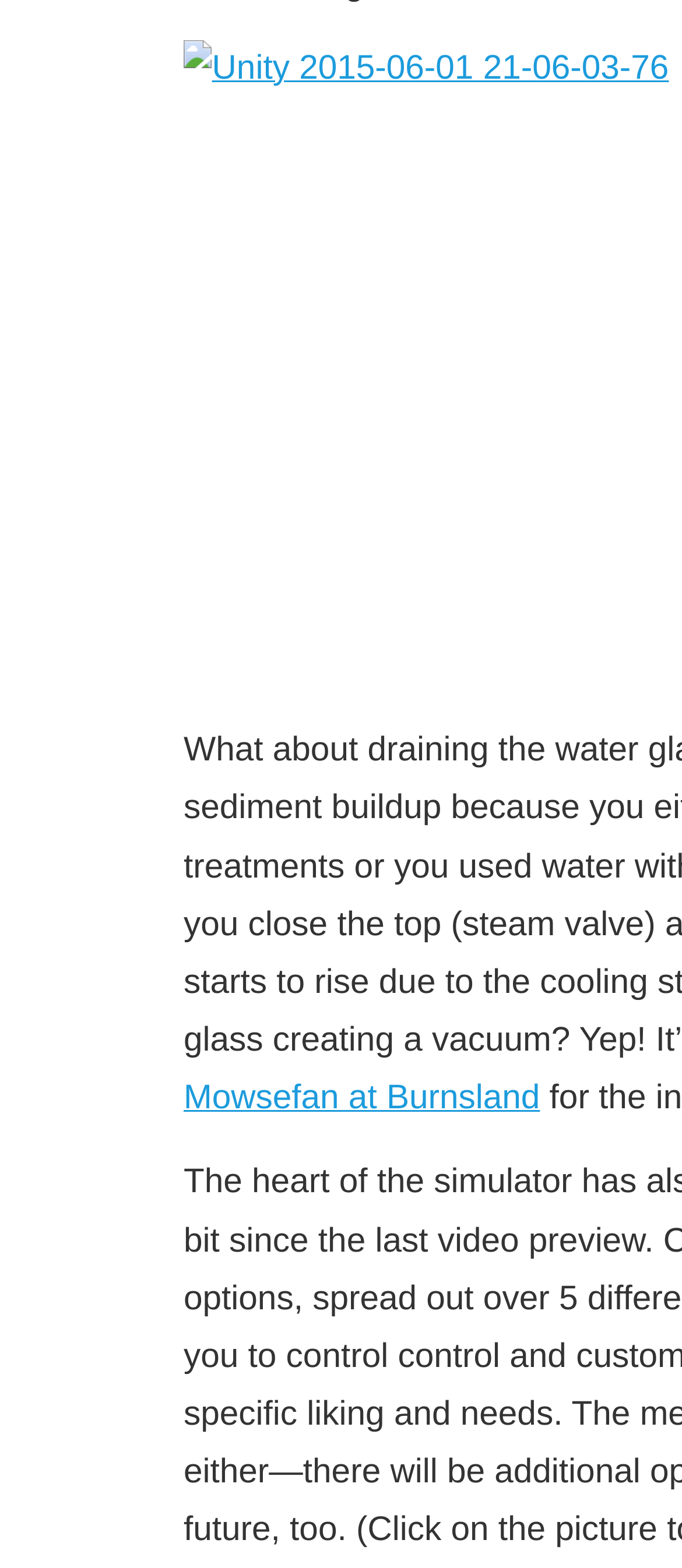Identify the bounding box coordinates of the HTML element based on this description: "Mowsefan at Burnsland".

[0.269, 0.688, 0.792, 0.713]